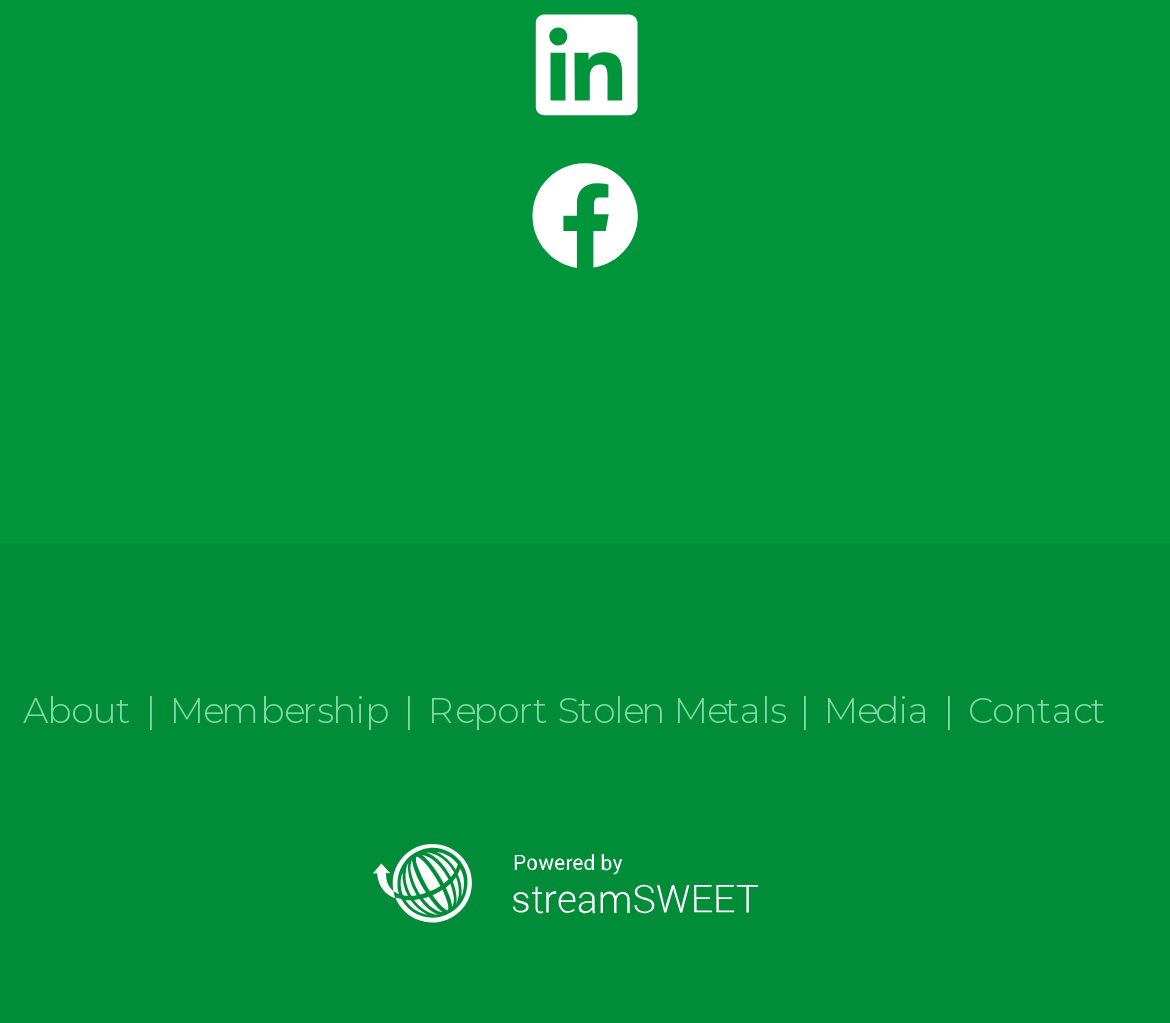What is the third menu item from the left?
Look at the image and respond to the question as thoroughly as possible.

By analyzing the menu items on the webpage, we can see that the first item is 'About', the second item is a separator '|', and the third item is 'Membership', which is a link.